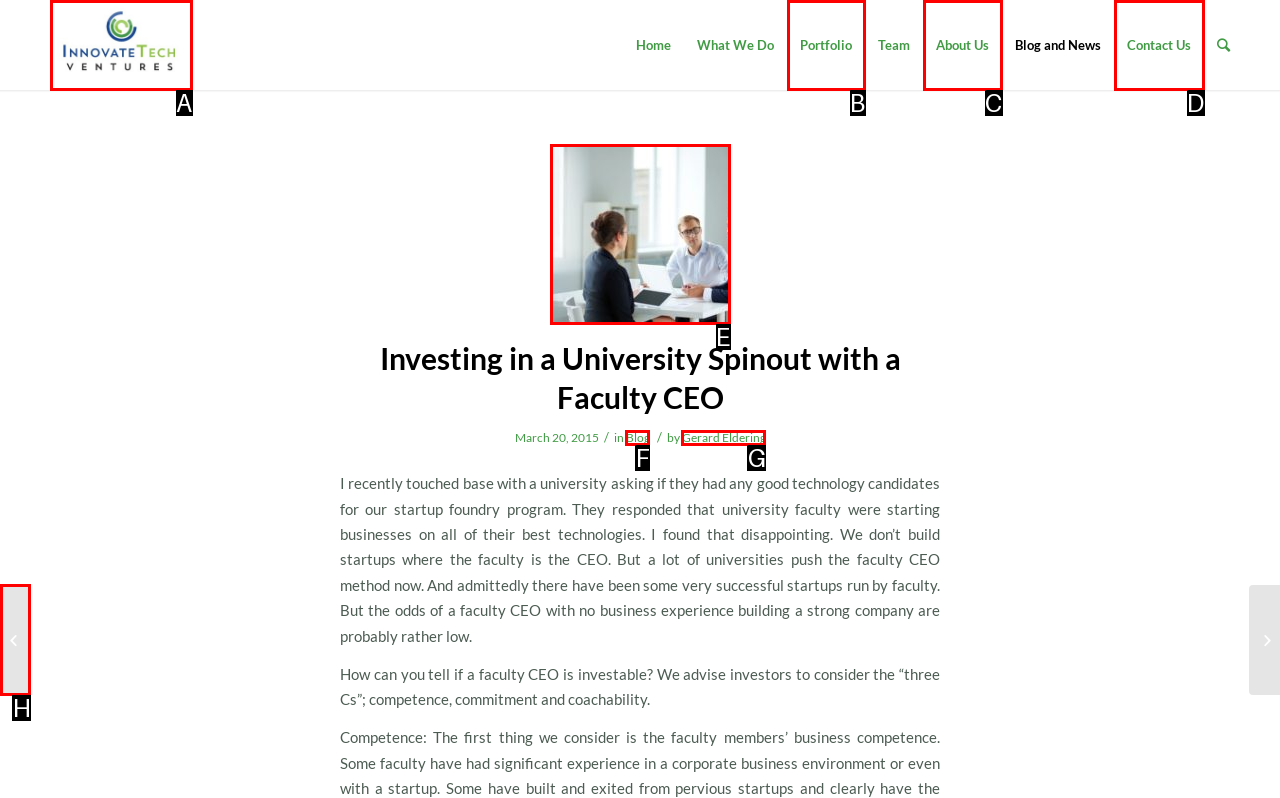Indicate the letter of the UI element that should be clicked to accomplish the task: Learn how your comment data is processed. Answer with the letter only.

None